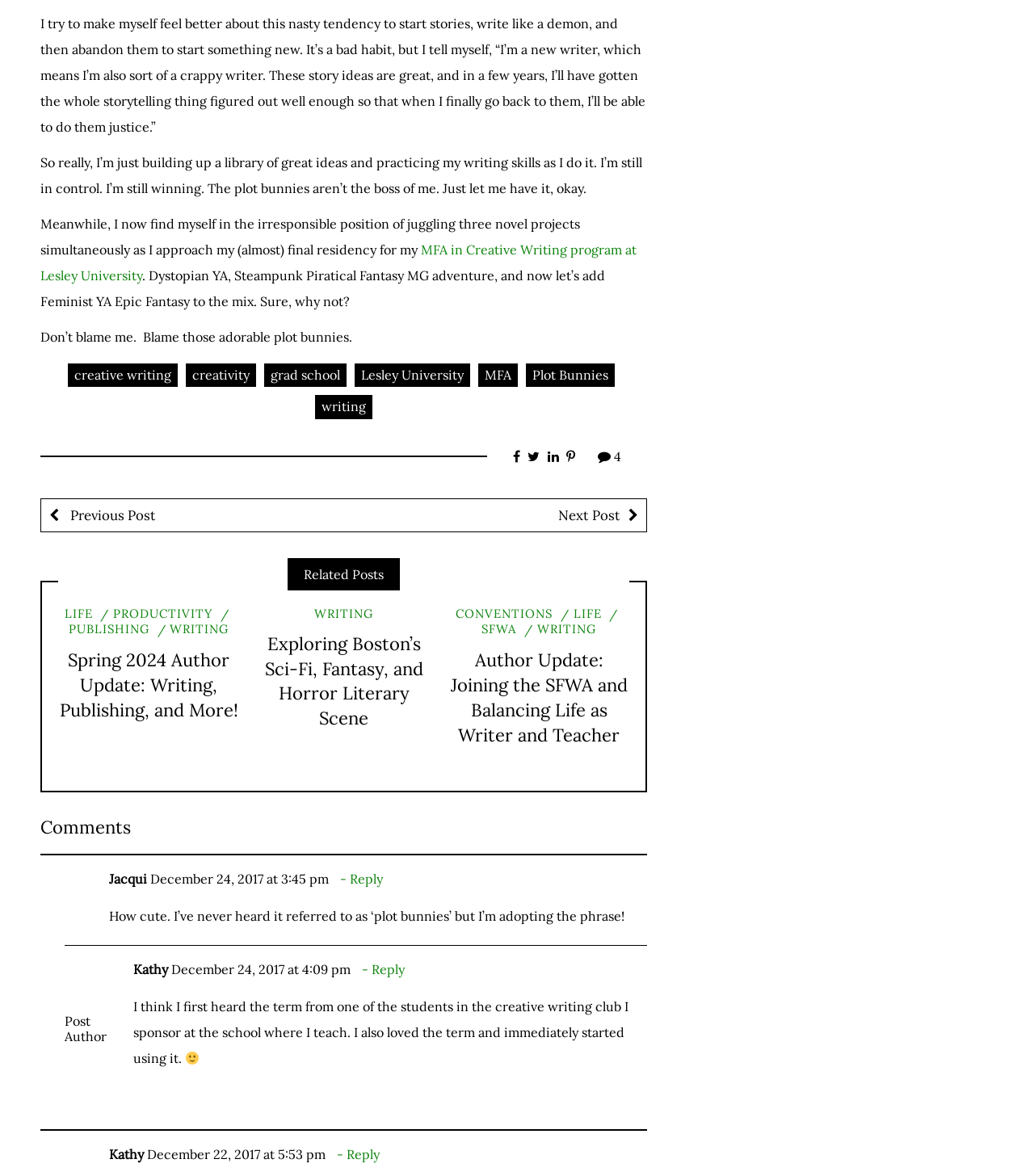Can you find the bounding box coordinates of the area I should click to execute the following instruction: "Click on the 'Author Update: Joining the SFWA and Balancing Life as Writer and Teacher' link"?

[0.436, 0.552, 0.607, 0.634]